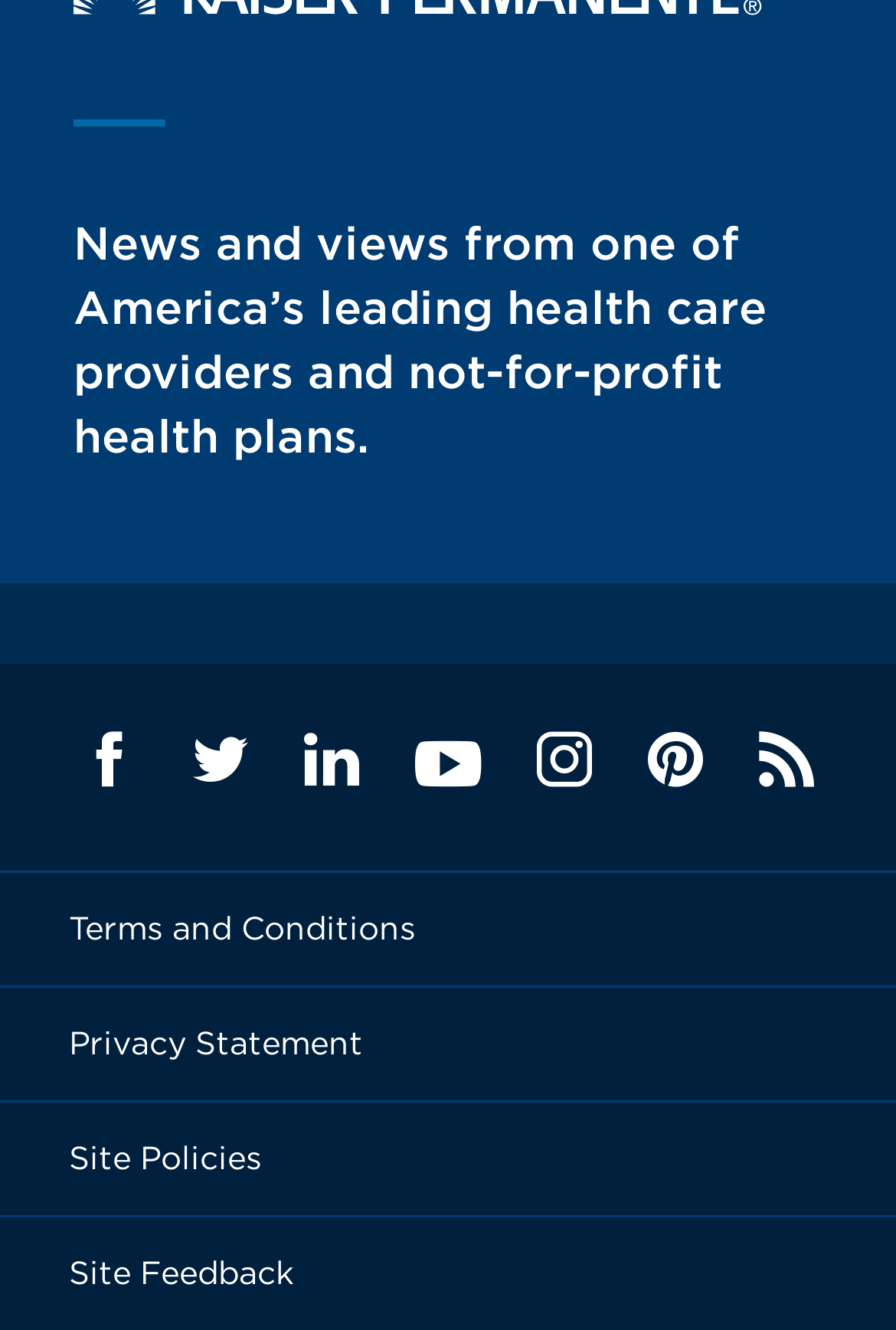Respond to the following question with a brief word or phrase:
What is the main topic of this webpage?

Health care